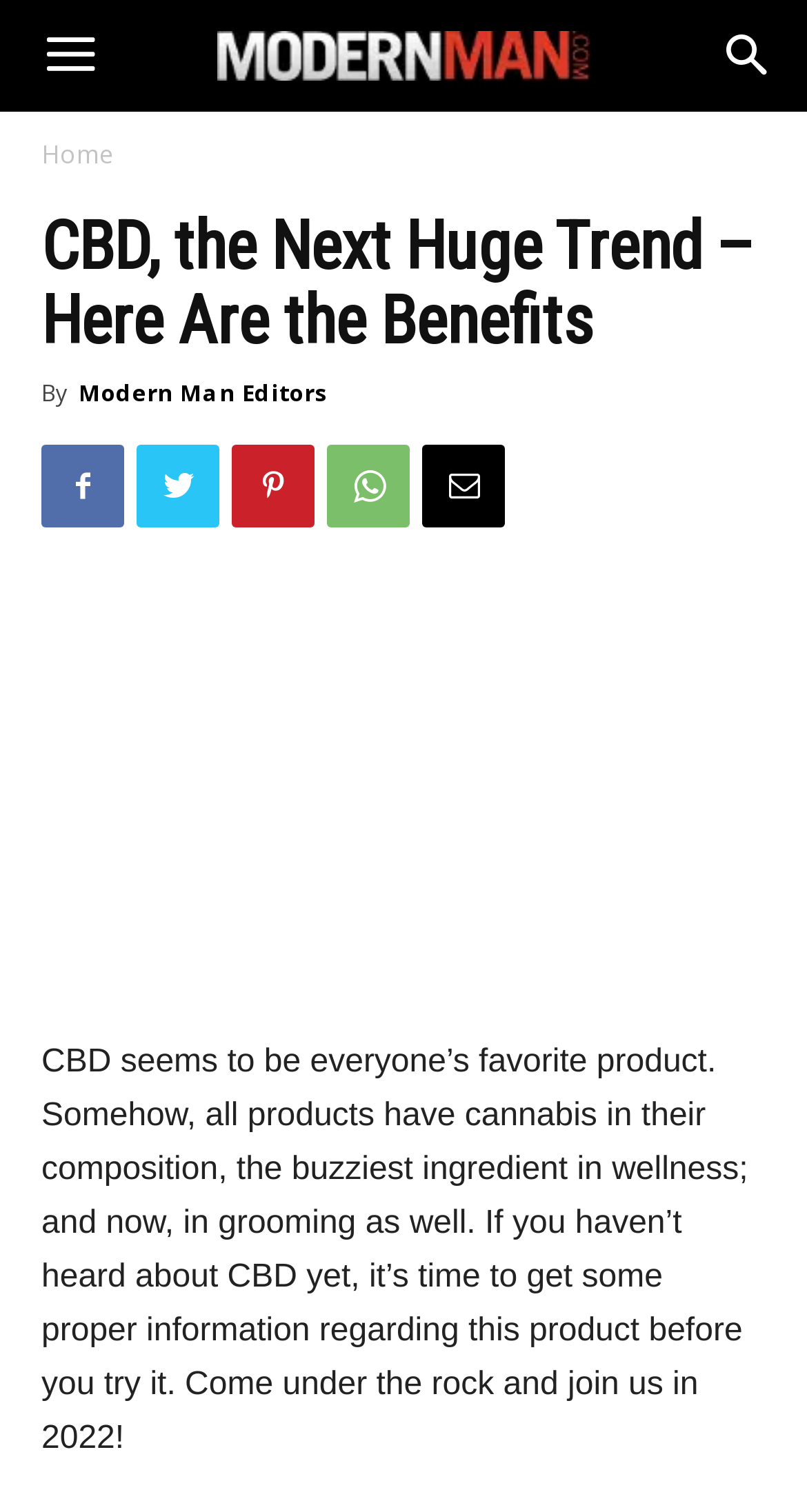Write an exhaustive caption that covers the webpage's main aspects.

The webpage is about CBD, a popular wellness trend. At the top right corner, there is a button with an icon and a link with an icon next to it. Below these elements, there is a logo image of "ModernMan.com" in the top center of the page. 

On the top left, there is a link to the "Home" page, which is part of a larger header section. This header section contains the main title "CBD, the Next Huge Trend – Here Are the Benefits" and a byline "By Modern Man Editors". 

Below the title, there are five social media links, each represented by an icon. Underneath these links, there is a large figure that takes up most of the width of the page, containing an image of "juana 1" with a link to it. 

The main content of the page starts below the figure, with a paragraph of text that discusses CBD as a popular product, its composition, and its uses in wellness and grooming. The text invites readers to learn more about CBD before trying it.